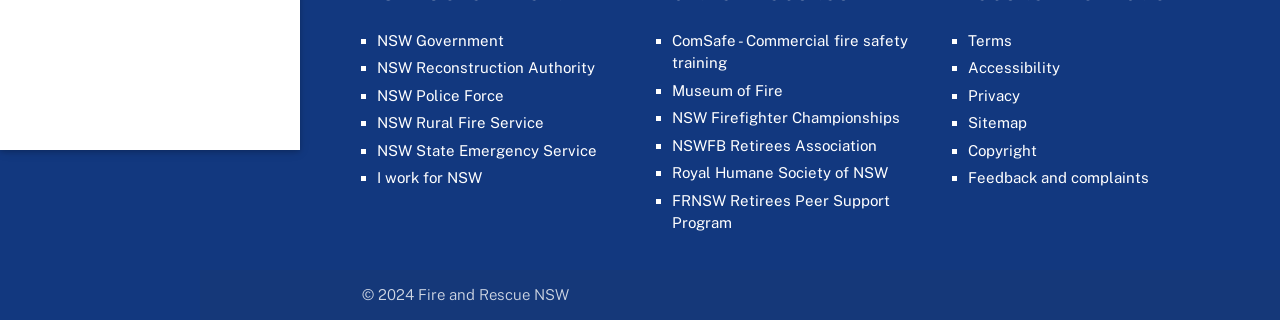Please identify the bounding box coordinates of the clickable area that will fulfill the following instruction: "Access NSW State Emergency Service". The coordinates should be in the format of four float numbers between 0 and 1, i.e., [left, top, right, bottom].

[0.295, 0.443, 0.466, 0.496]